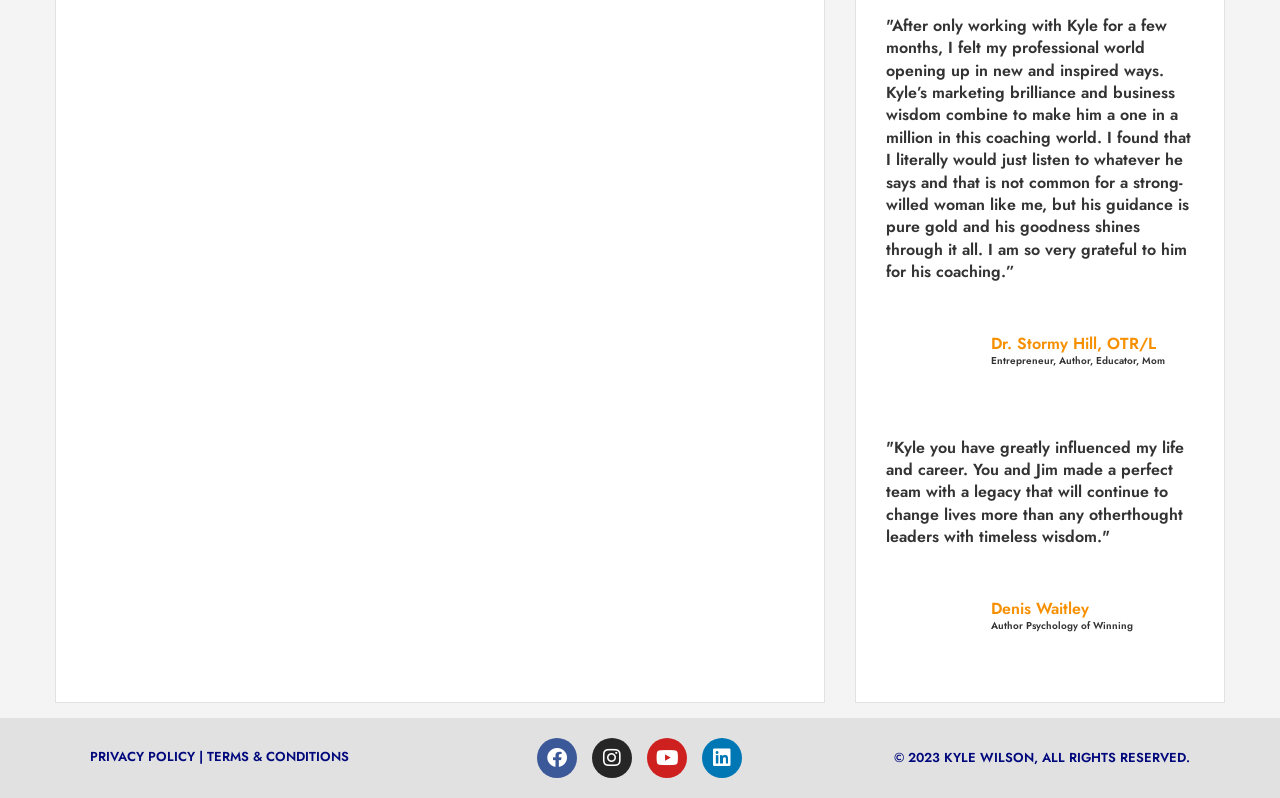How many social media links are present?
Offer a detailed and full explanation in response to the question.

The webpage contains links to four social media platforms: Facebook, Instagram, Youtube, and Linkedin. These links are represented by the link elements with IDs 421, 423, 425, and 427, respectively.